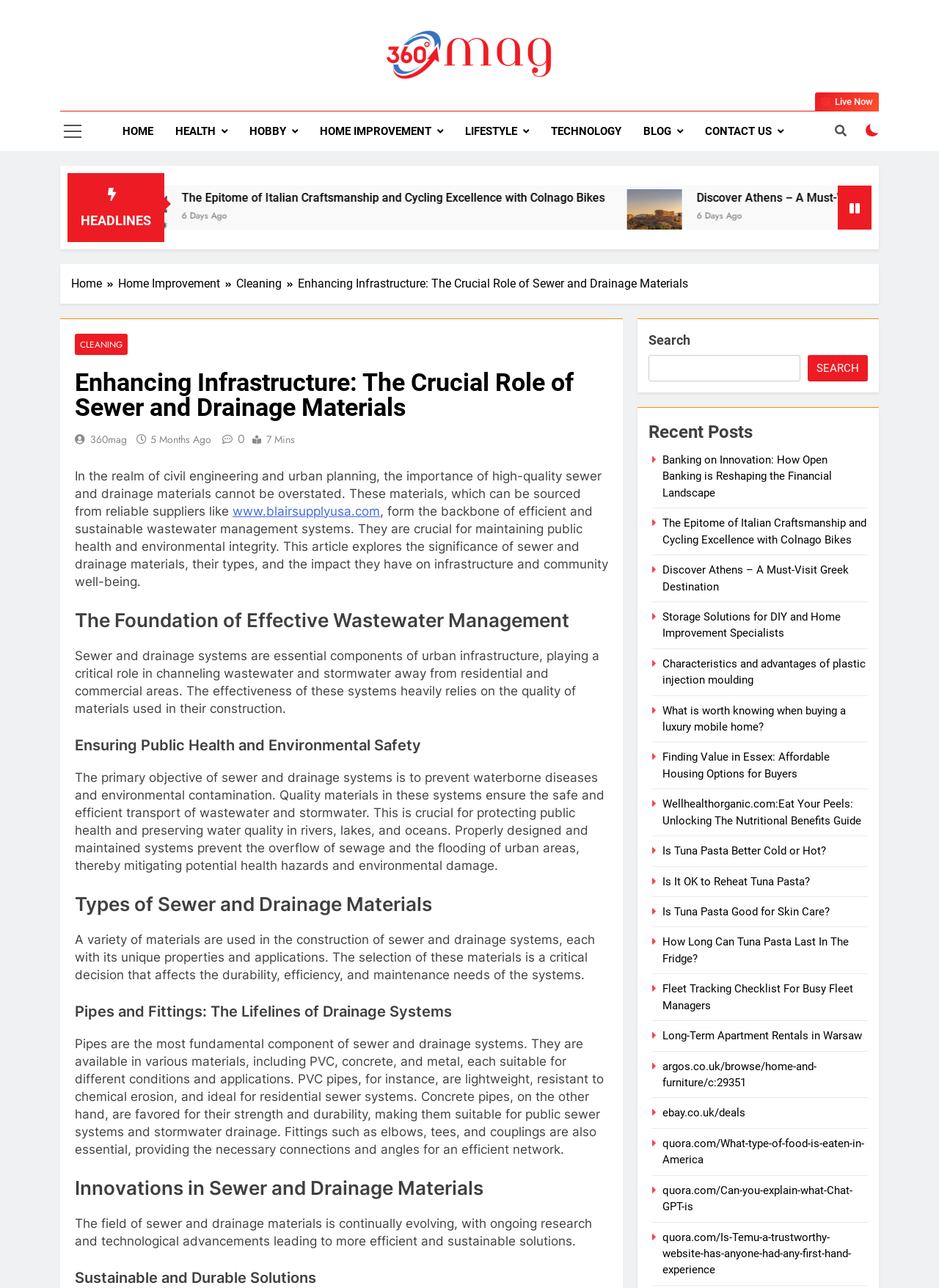Please use the details from the image to answer the following question comprehensively:
What is the primary objective of sewer and drainage systems?

The primary objective of sewer and drainage systems is to prevent waterborne diseases and environmental contamination, ensuring the safe and efficient transport of wastewater and stormwater, thereby protecting public health and preserving water quality in rivers, lakes, and oceans.